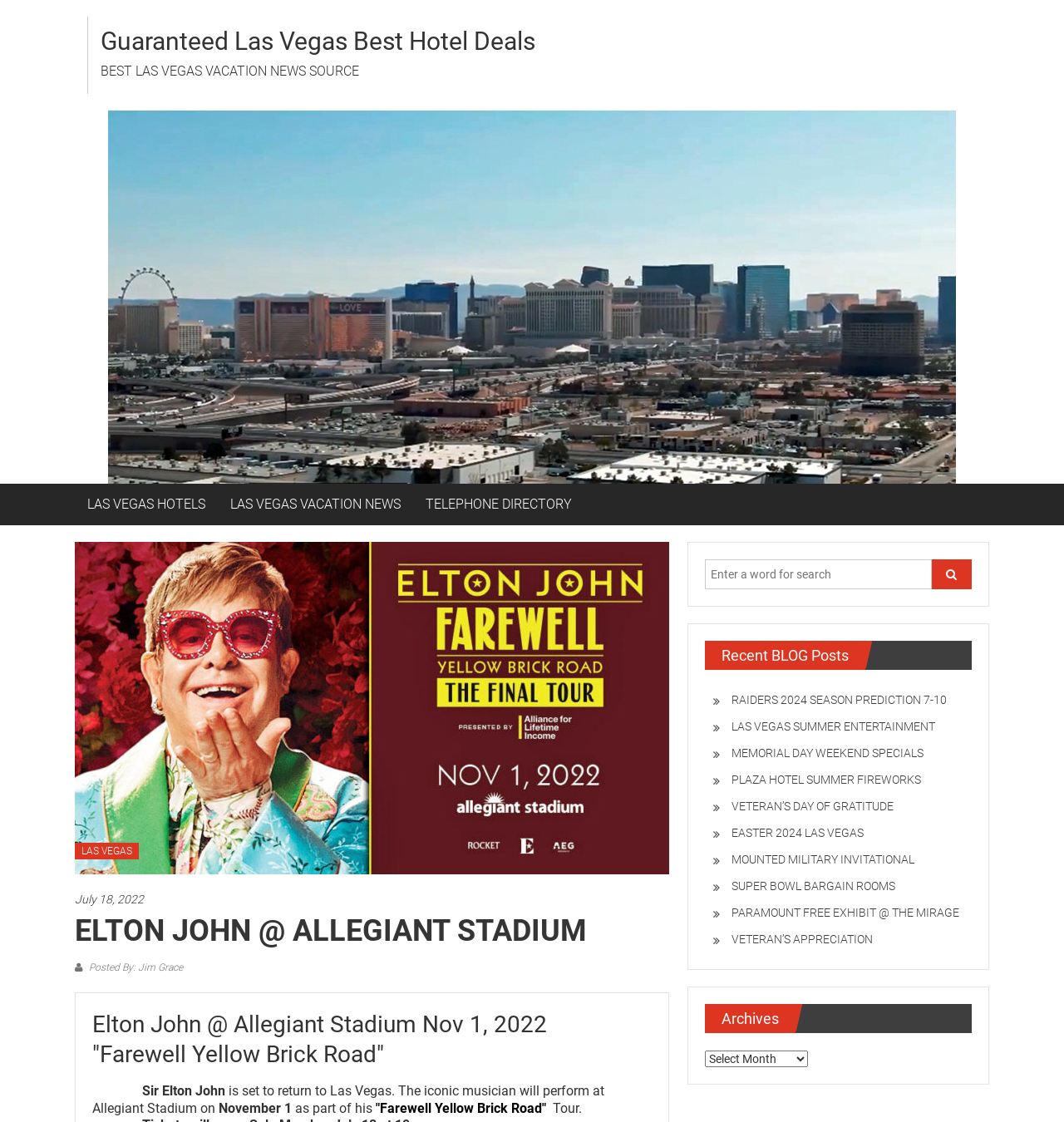Based on the element description, predict the bounding box coordinates (top-left x, top-left y, bottom-right x, bottom-right y) for the UI element in the screenshot: Browse

None